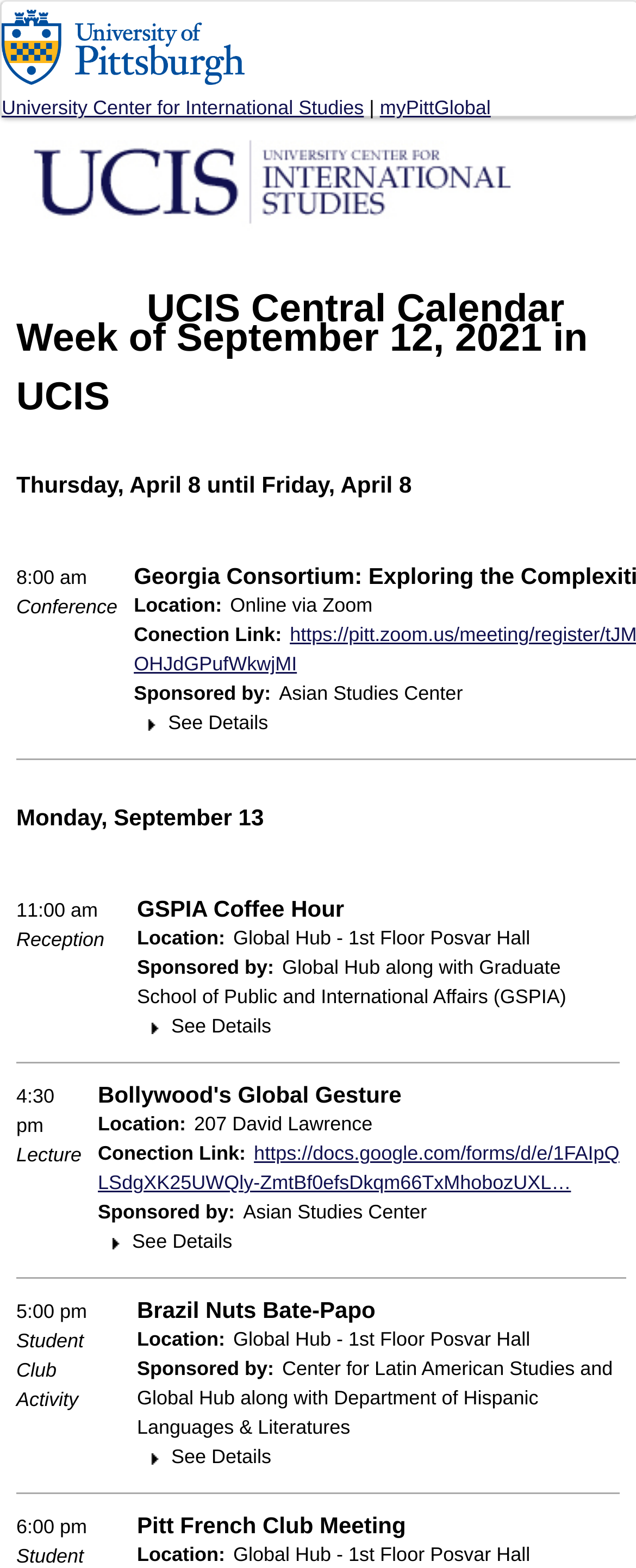Provide a single word or phrase answer to the question: 
What is the time of the Brazil Nuts Bate-Papo event?

5:00 pm